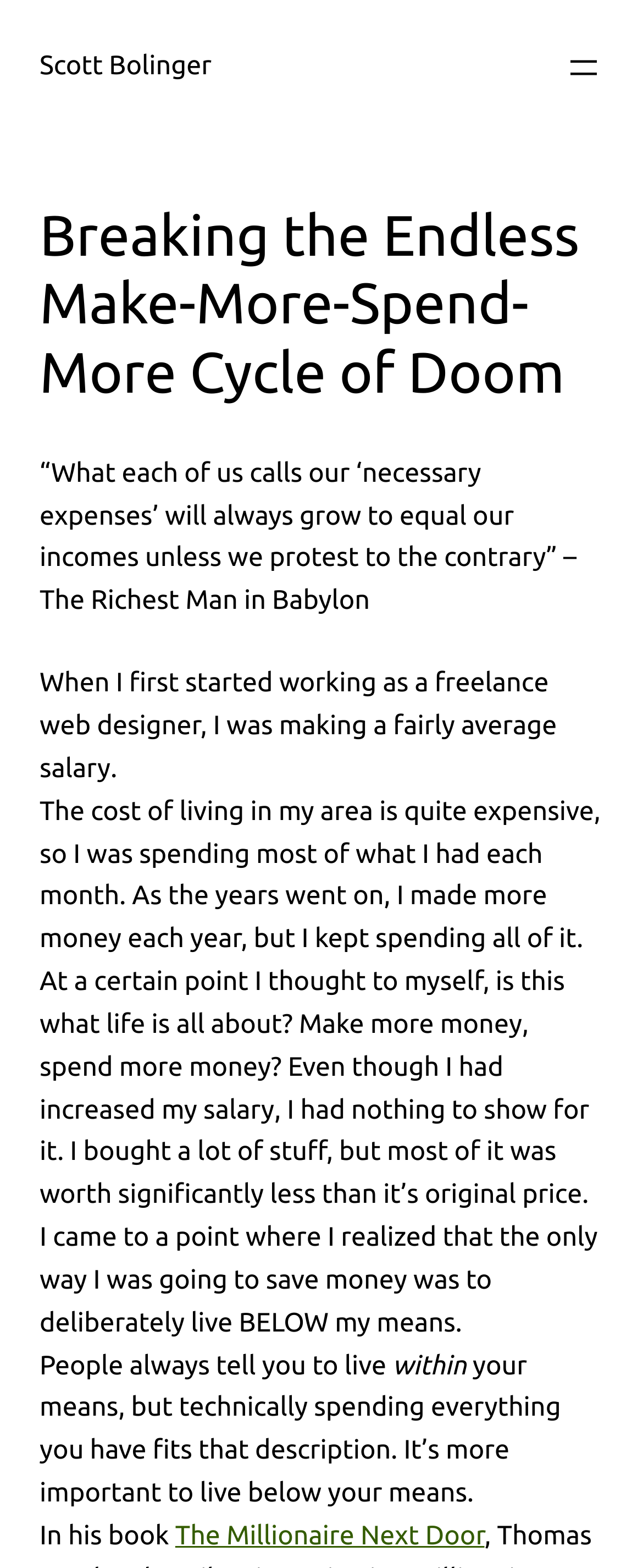What is the name of the book mentioned in the webpage?
Answer the question in a detailed and comprehensive manner.

I found the book title in the last paragraph of the webpage, where the author mentions it in the context of living below one's means.